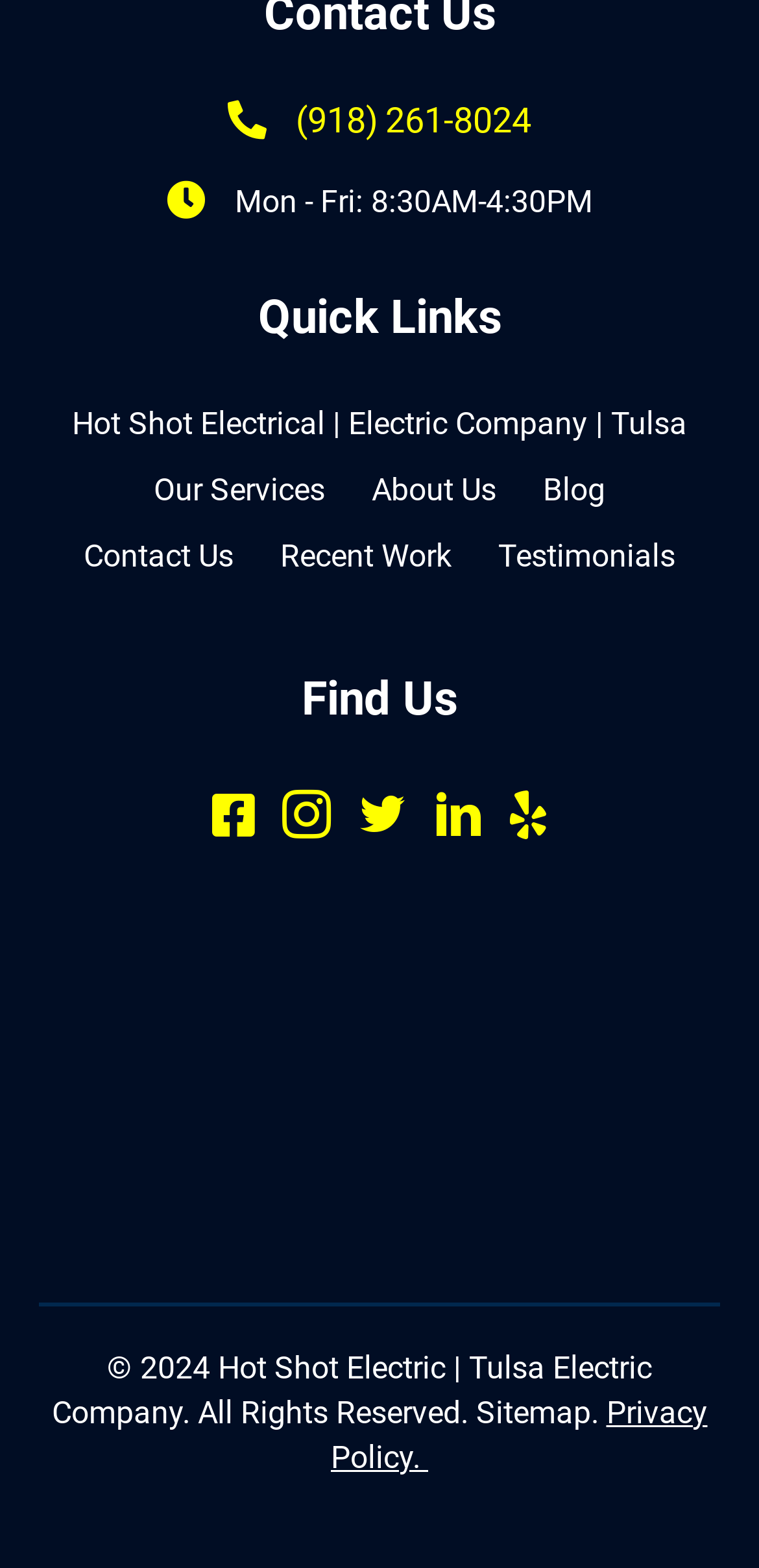Please indicate the bounding box coordinates for the clickable area to complete the following task: "Visit the homepage of Hot Shot Electrical". The coordinates should be specified as four float numbers between 0 and 1, i.e., [left, top, right, bottom].

[0.064, 0.25, 0.936, 0.291]